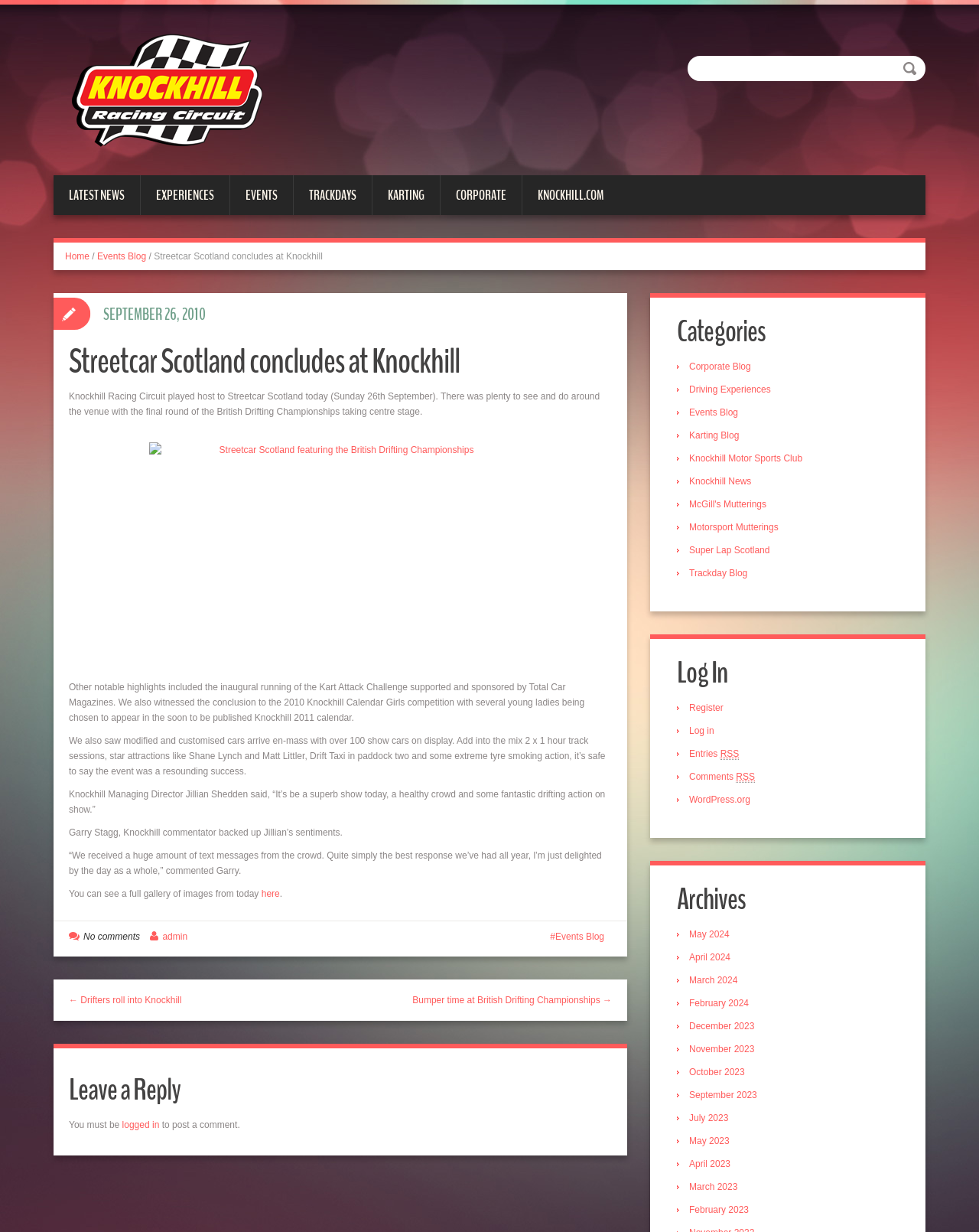Please find the bounding box coordinates for the clickable element needed to perform this instruction: "Read more about 'Streetcar Scotland featuring the British Drifting Championships'".

[0.07, 0.359, 0.625, 0.545]